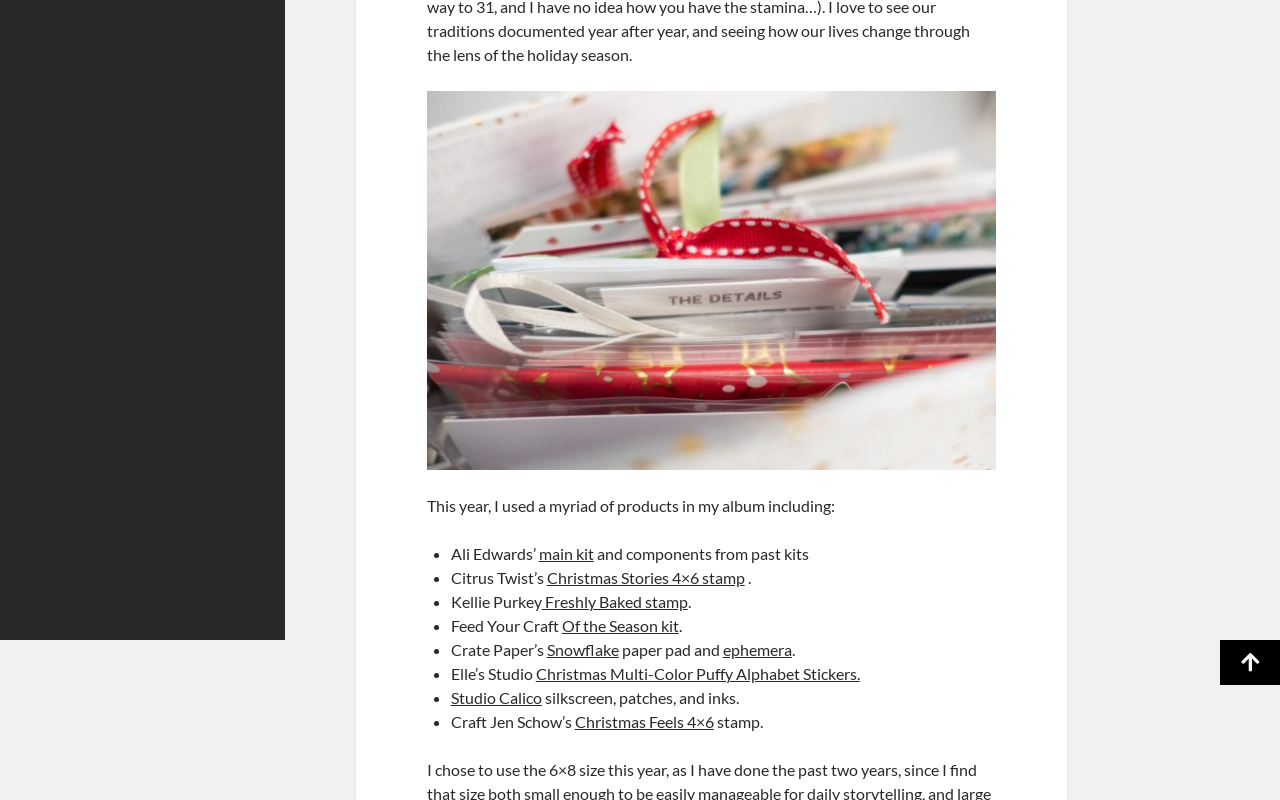For the given element description Snowflake, determine the bounding box coordinates of the UI element. The coordinates should follow the format (top-left x, top-left y, bottom-right x, bottom-right y) and be within the range of 0 to 1.

[0.427, 0.8, 0.483, 0.823]